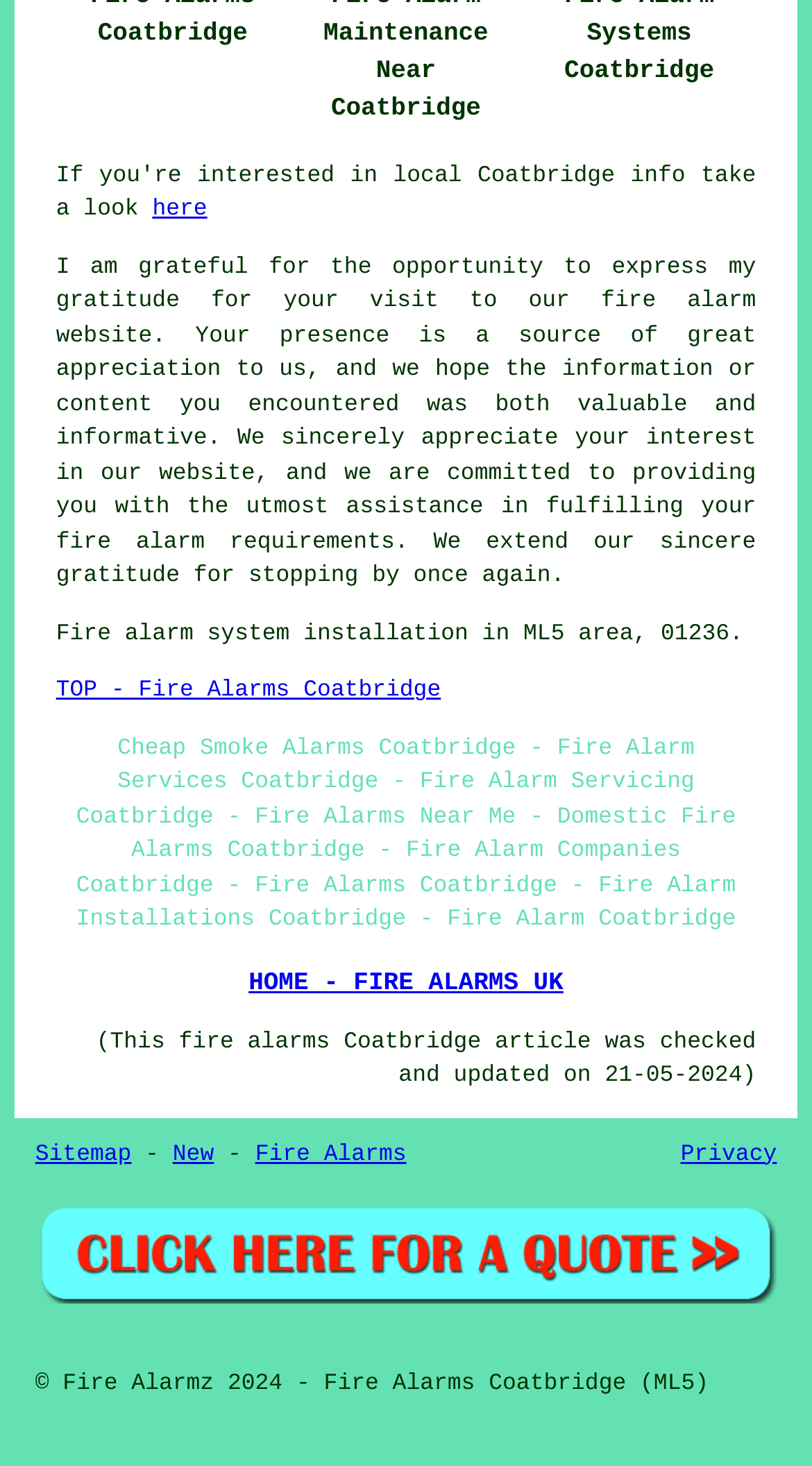What is the bounding box coordinate of the 'Sitemap' link?
Answer the question with detailed information derived from the image.

The 'Sitemap' link has a bounding box coordinate of [0.043, 0.779, 0.162, 0.796], which indicates its position on the webpage.